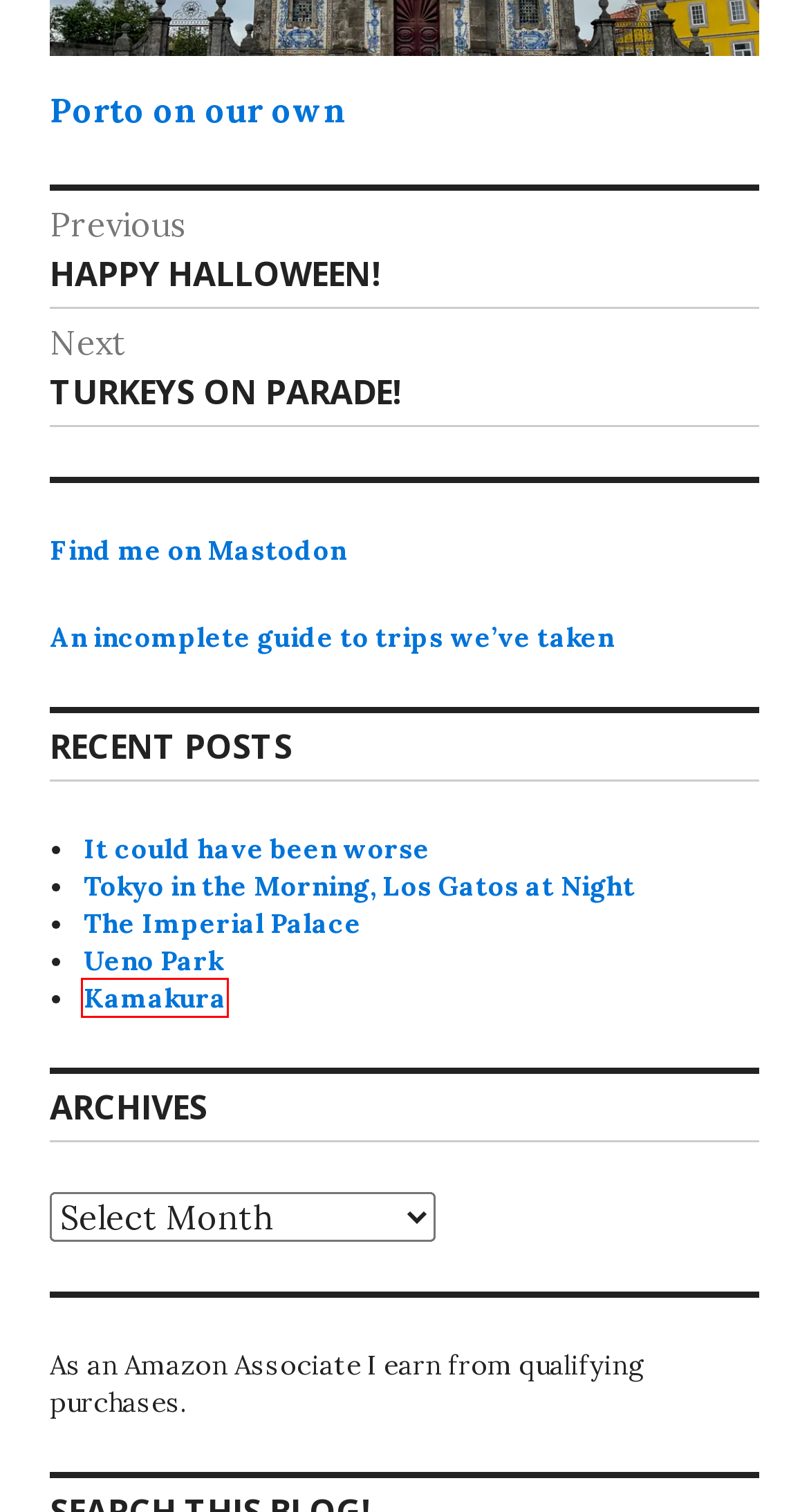A screenshot of a webpage is provided, featuring a red bounding box around a specific UI element. Identify the webpage description that most accurately reflects the new webpage after interacting with the selected element. Here are the candidates:
A. Kamakura - Read This Blog!
B. The Imperial Palace - Read This Blog!
C. Index page for trips we have taken - Read This Blog!
D. It could have been worse - Read This Blog!
E. Turkeys on Parade! - Read This Blog!
F. Tokyo in the Morning, Los Gatos at Night - Read This Blog!
G. Happy Halloween! - Read This Blog!
H. Ueno Park - Read This Blog!

A